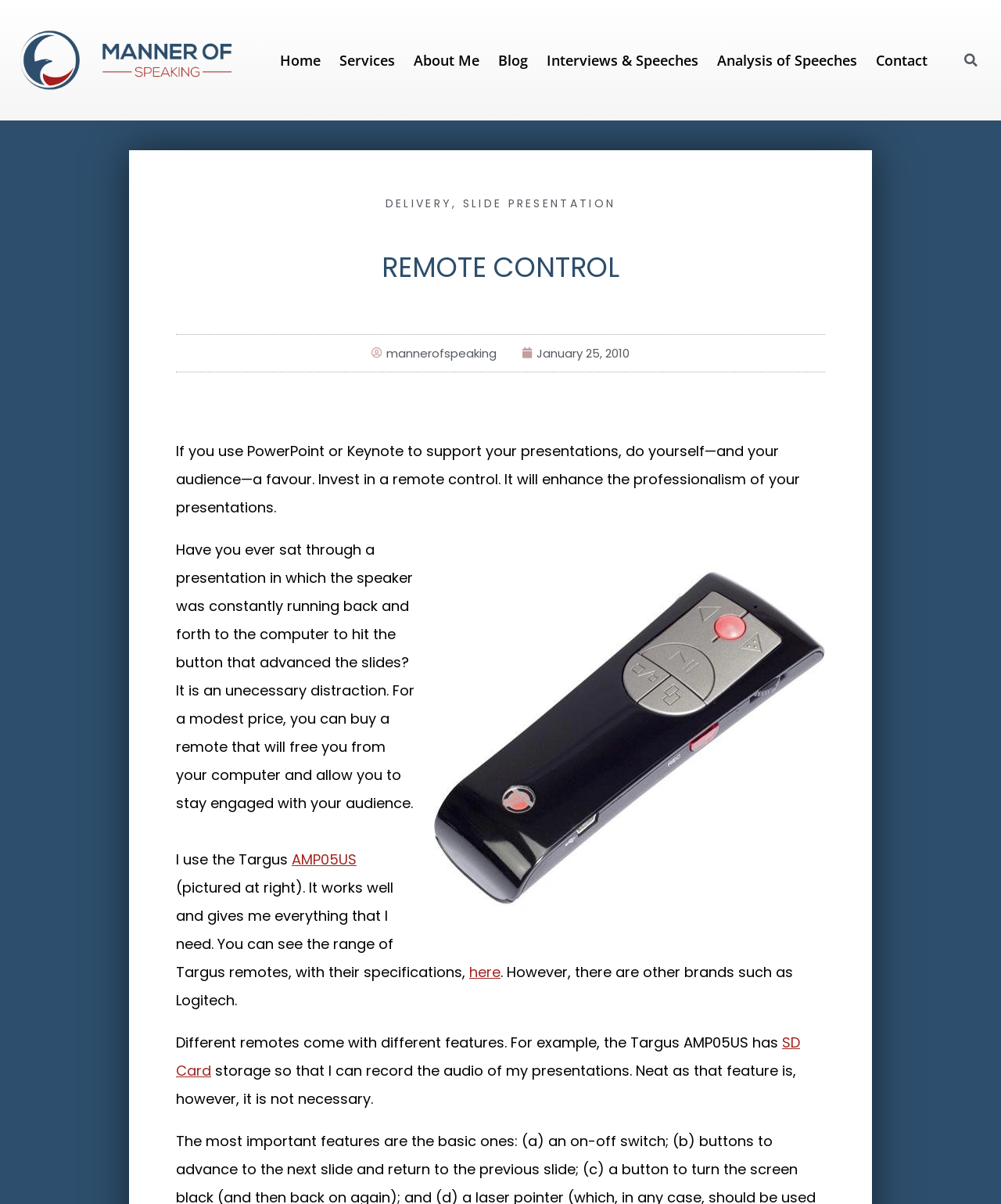Please find the bounding box coordinates of the clickable region needed to complete the following instruction: "Click the 'Home' link". The bounding box coordinates must consist of four float numbers between 0 and 1, i.e., [left, top, right, bottom].

[0.27, 0.034, 0.329, 0.066]